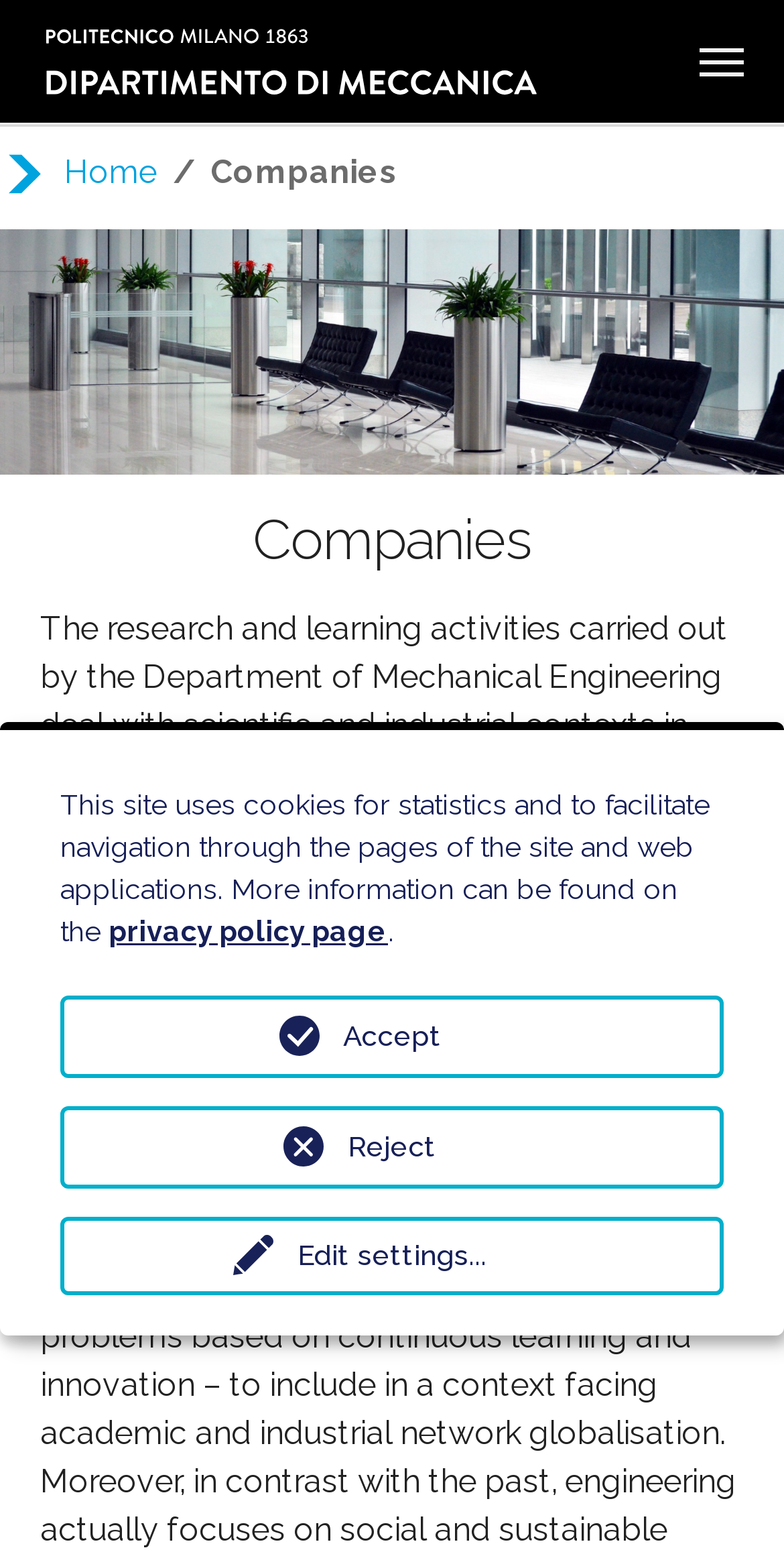Please find the bounding box coordinates of the element that must be clicked to perform the given instruction: "go to Home". The coordinates should be four float numbers from 0 to 1, i.e., [left, top, right, bottom].

[0.082, 0.099, 0.2, 0.123]